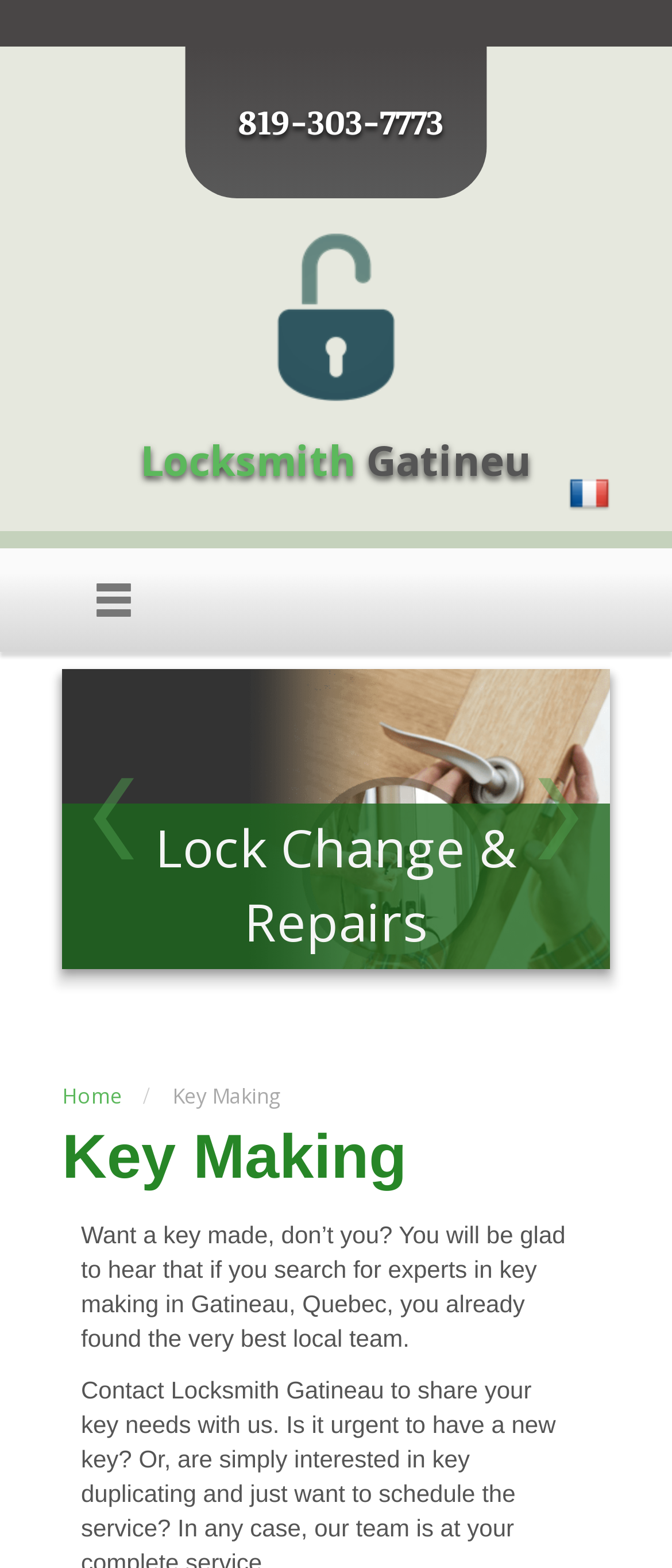What is the main service provided?
Answer with a single word or phrase by referring to the visual content.

Key making